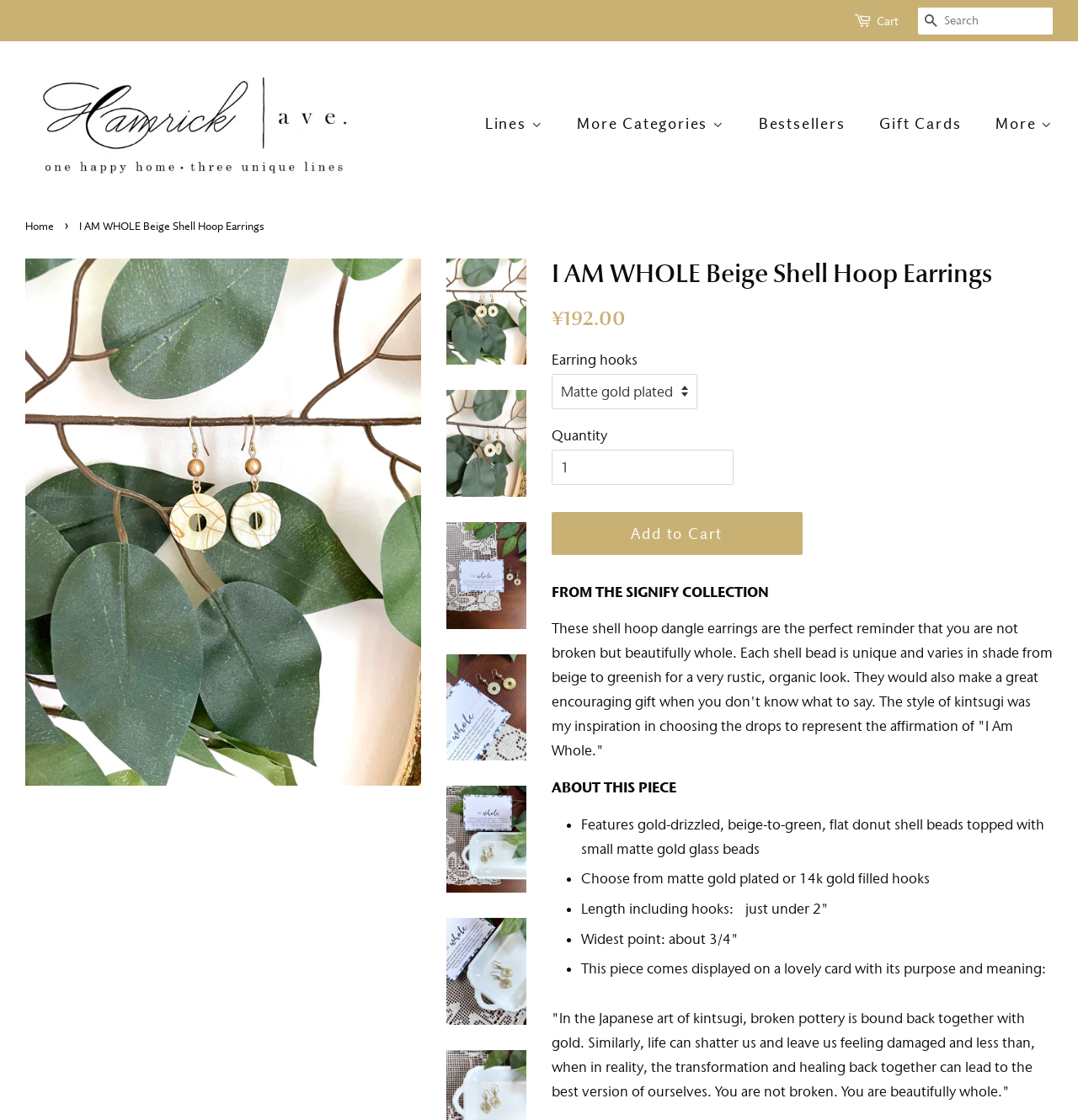Please identify the bounding box coordinates of the element on the webpage that should be clicked to follow this instruction: "Go to Hamrick Avenue homepage". The bounding box coordinates should be given as four float numbers between 0 and 1, formatted as [left, top, right, bottom].

[0.023, 0.06, 0.336, 0.16]